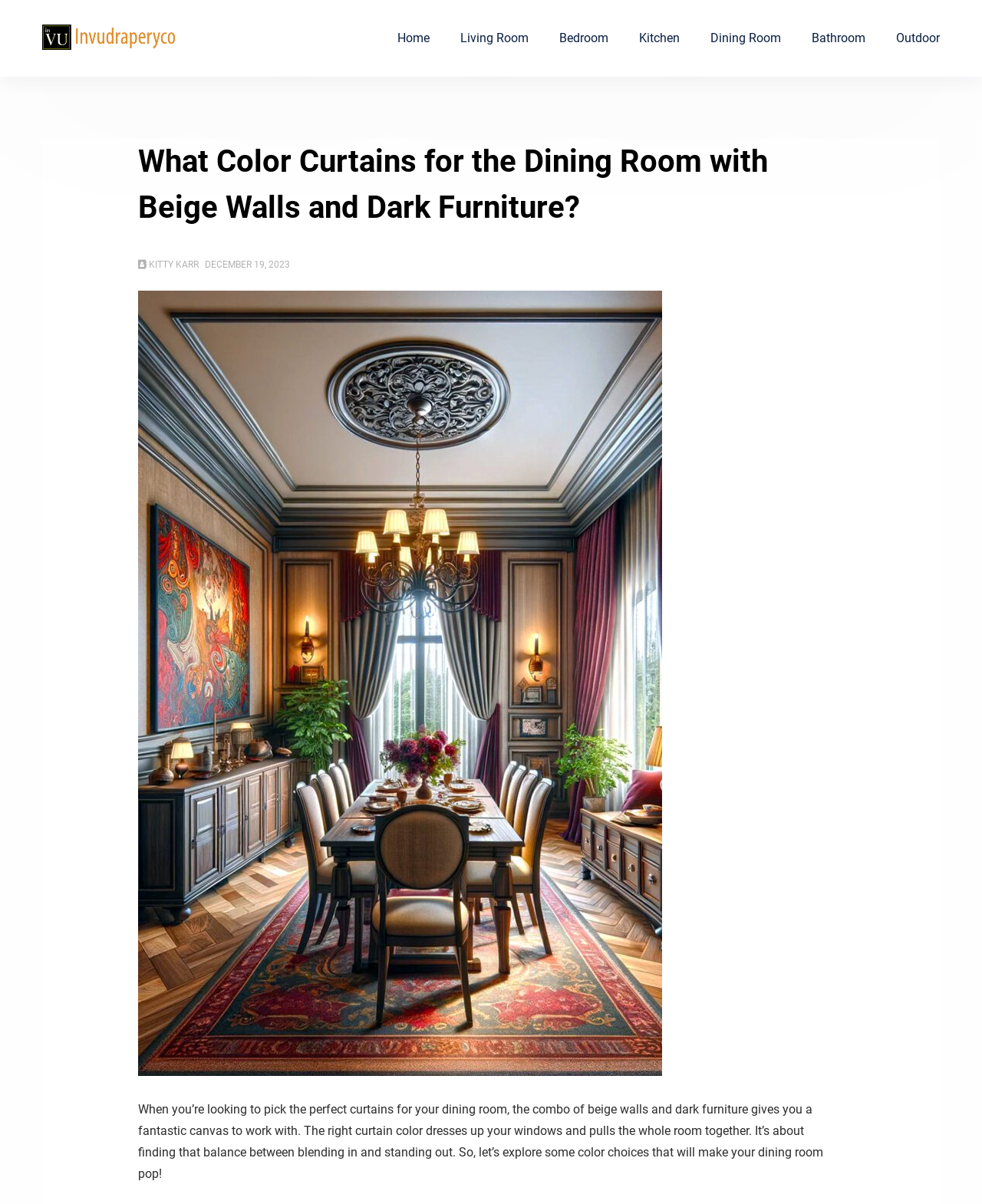Please find and report the bounding box coordinates of the element to click in order to perform the following action: "view the 'Dining Room' section". The coordinates should be expressed as four float numbers between 0 and 1, in the format [left, top, right, bottom].

[0.708, 0.013, 0.811, 0.051]